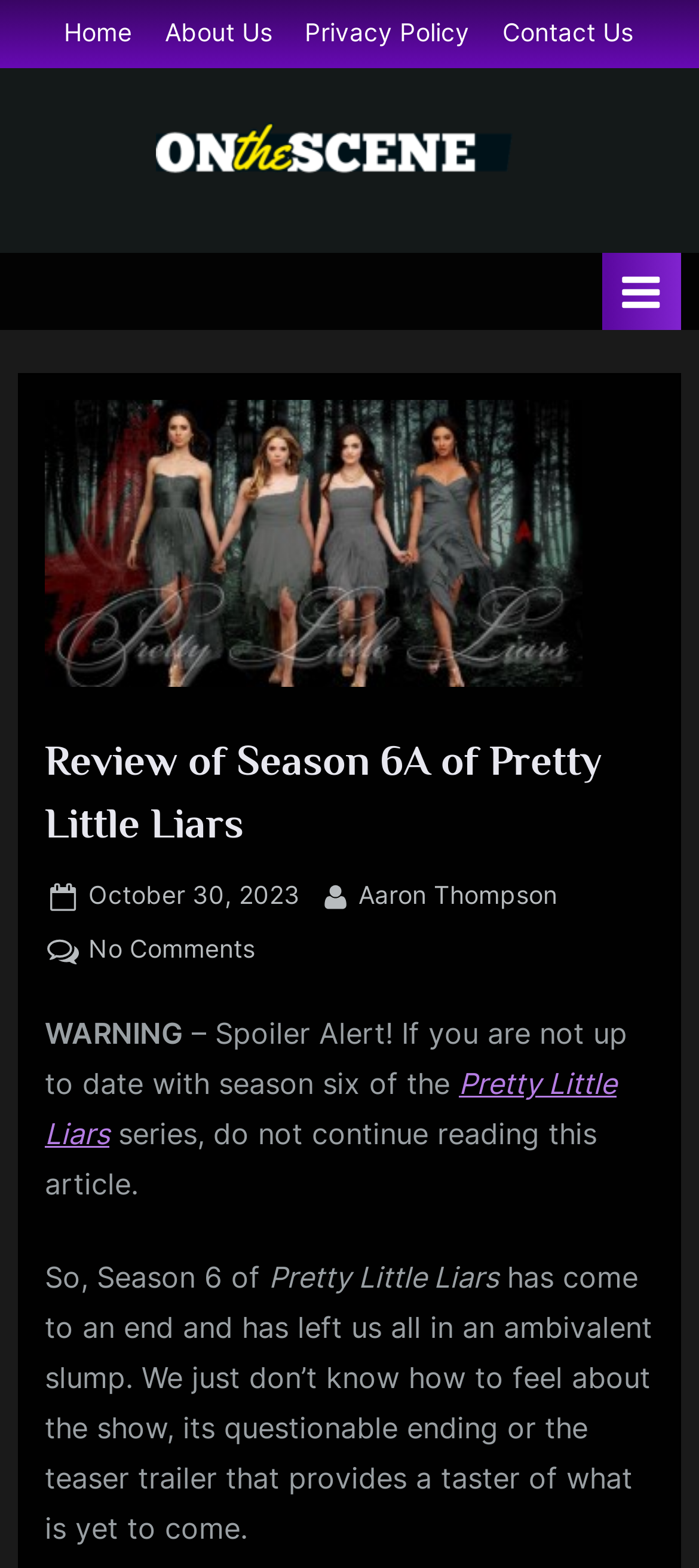Extract the bounding box coordinates for the UI element described by the text: "Pretty Little Liars". The coordinates should be in the form of [left, top, right, bottom] with values between 0 and 1.

[0.064, 0.679, 0.882, 0.734]